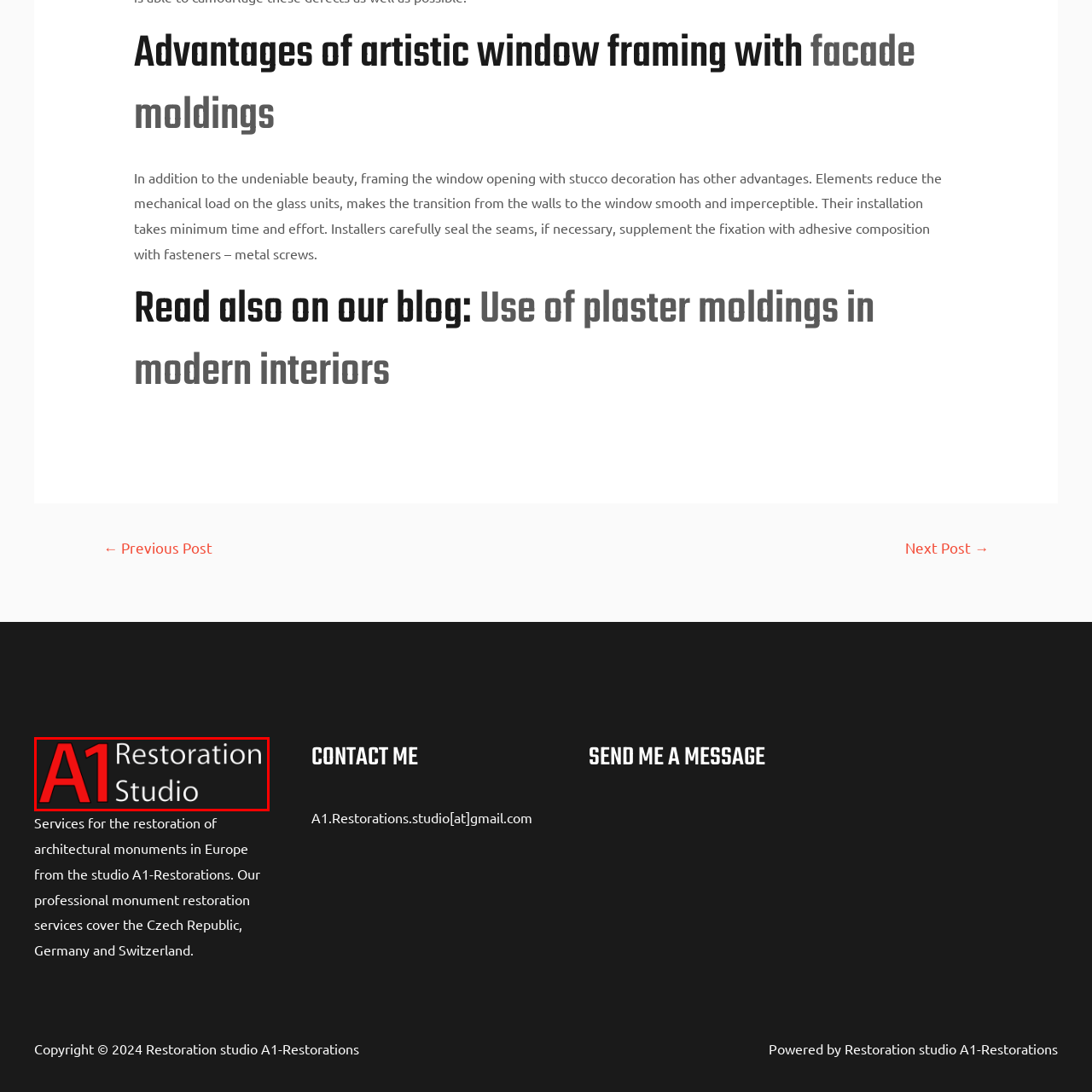In which European countries does the studio focus on restoration work?
Look closely at the image contained within the red bounding box and answer the question in detail, using the visual information present.

The caption states that the studio is committed to delivering high-quality services in the restoration of architectural monuments across Europe, particularly in the Czech Republic, Germany, and Switzerland.